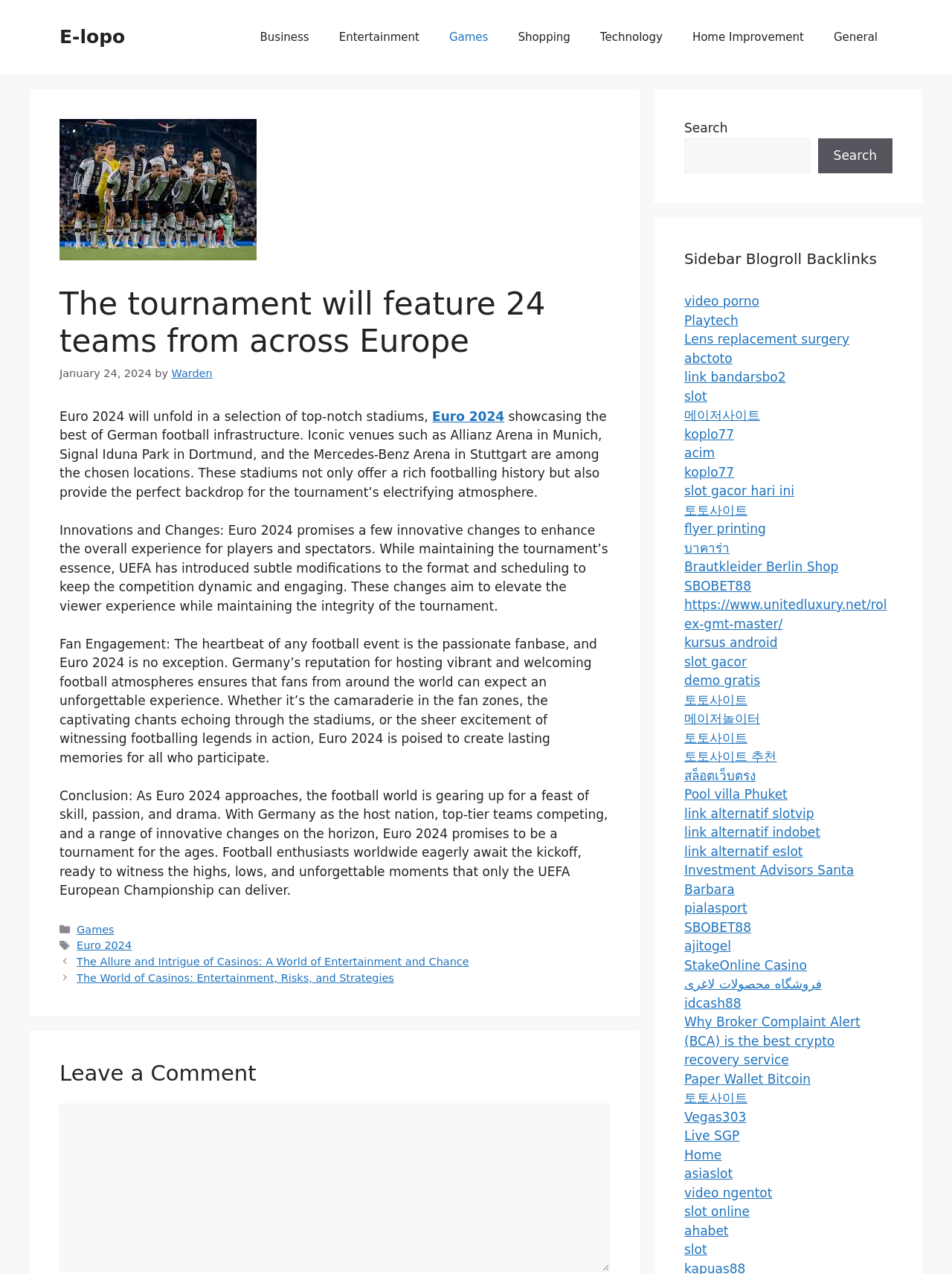Please identify the bounding box coordinates of the clickable area that will allow you to execute the instruction: "Go to Business page".

[0.257, 0.012, 0.34, 0.047]